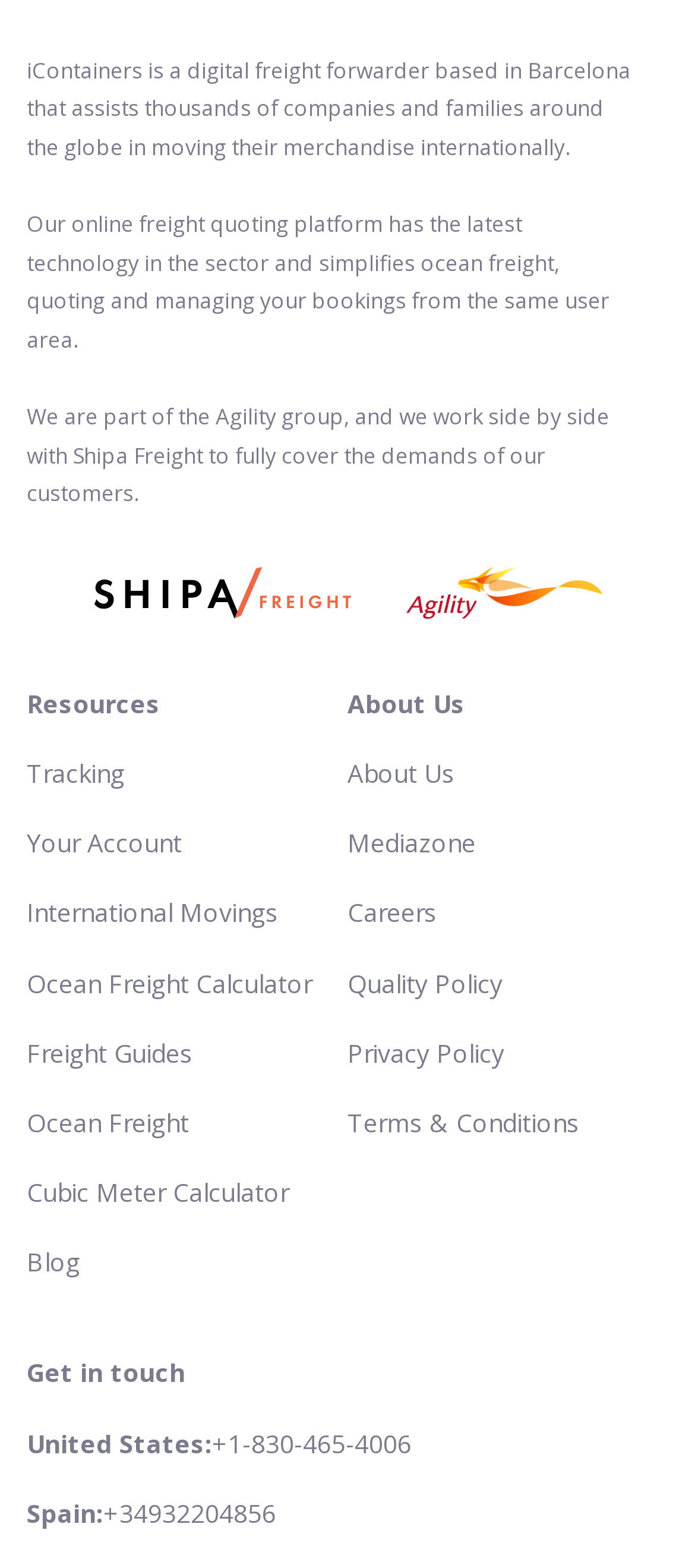Please mark the bounding box coordinates of the area that should be clicked to carry out the instruction: "Click on Netherlands".

[0.038, 0.014, 0.218, 0.034]